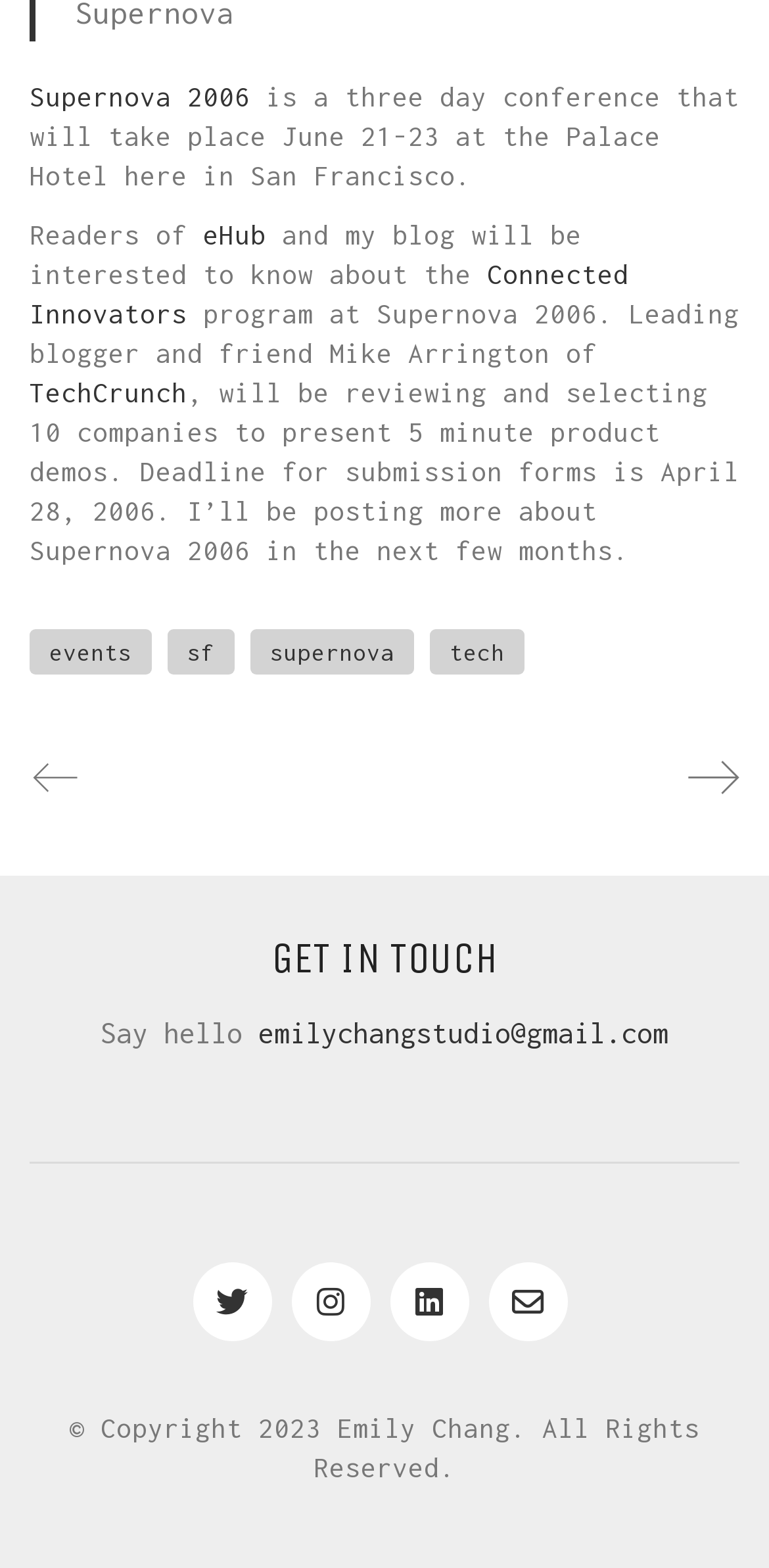Pinpoint the bounding box coordinates of the clickable element to carry out the following instruction: "explore events."

[0.038, 0.402, 0.197, 0.431]